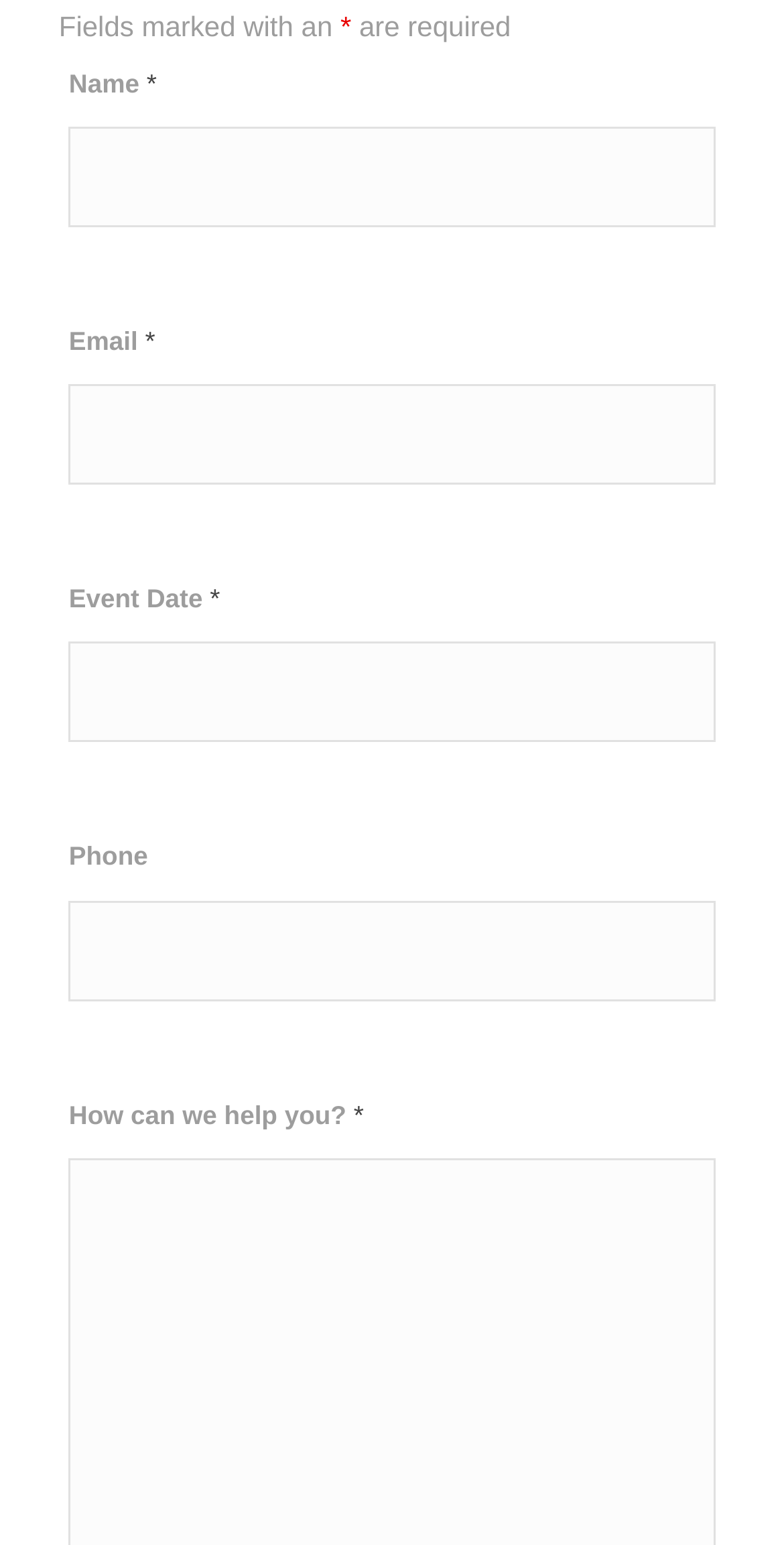Please analyze the image and provide a thorough answer to the question:
How many text fields are present on the page?

There are five text fields on the page, which are Name, Email, Event Date, Phone, and How can we help you?. These fields are identified by their bounding box coordinates and OCR text.